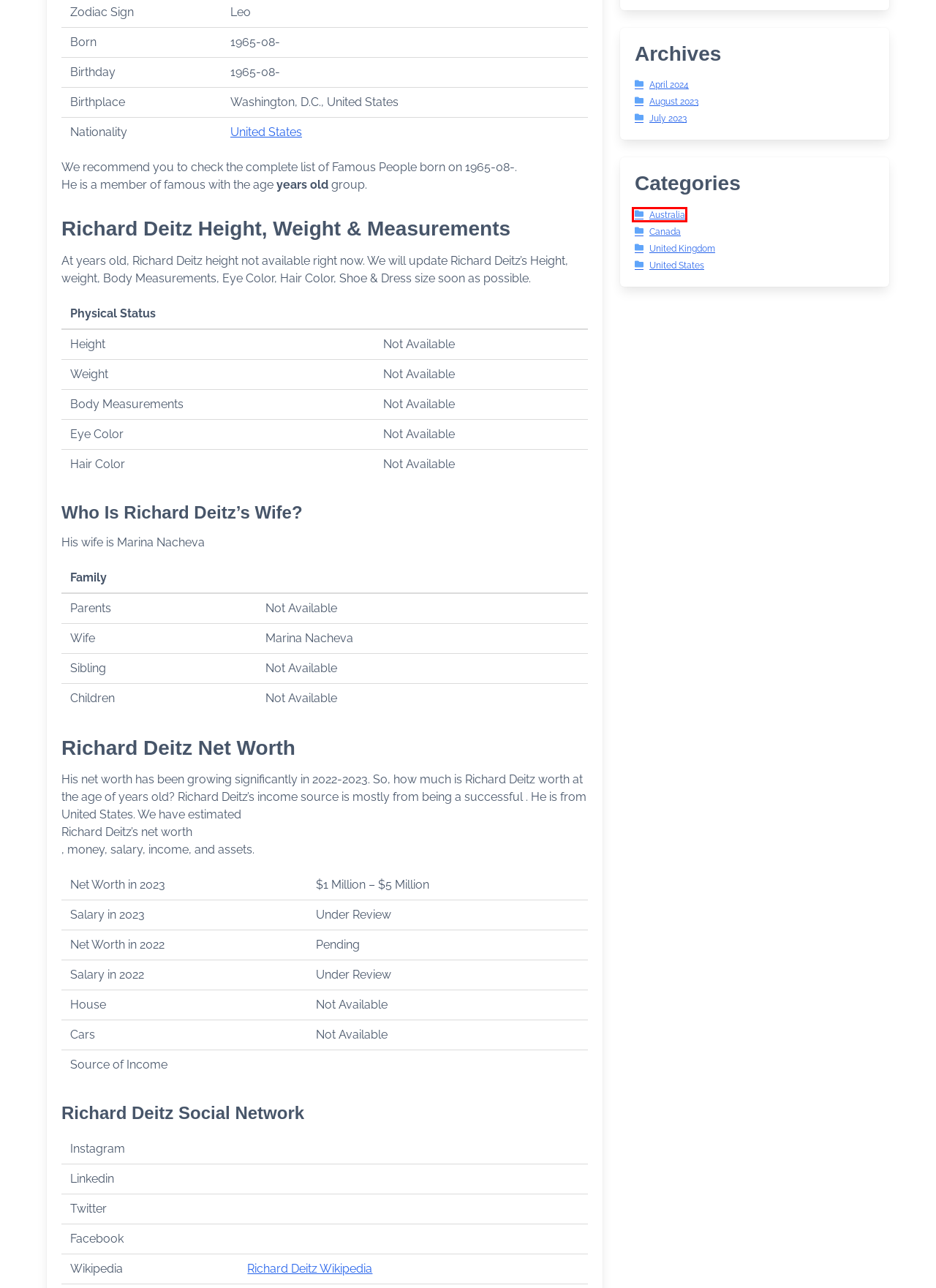Look at the screenshot of a webpage that includes a red bounding box around a UI element. Select the most appropriate webpage description that matches the page seen after clicking the highlighted element. Here are the candidates:
A. July 2023 - Celebs Wiki
B. Robin T. Cotton - Celebs Wiki
C. Canada Archives - Celebs Wiki
D. Australia Archives - Celebs Wiki
E. United Kingdom Archives - Celebs Wiki
F. August 2023 - Celebs Wiki
G. April 2024 - Celebs Wiki
H. Margarita Cota-Cárdenas - Celebs Wiki

D